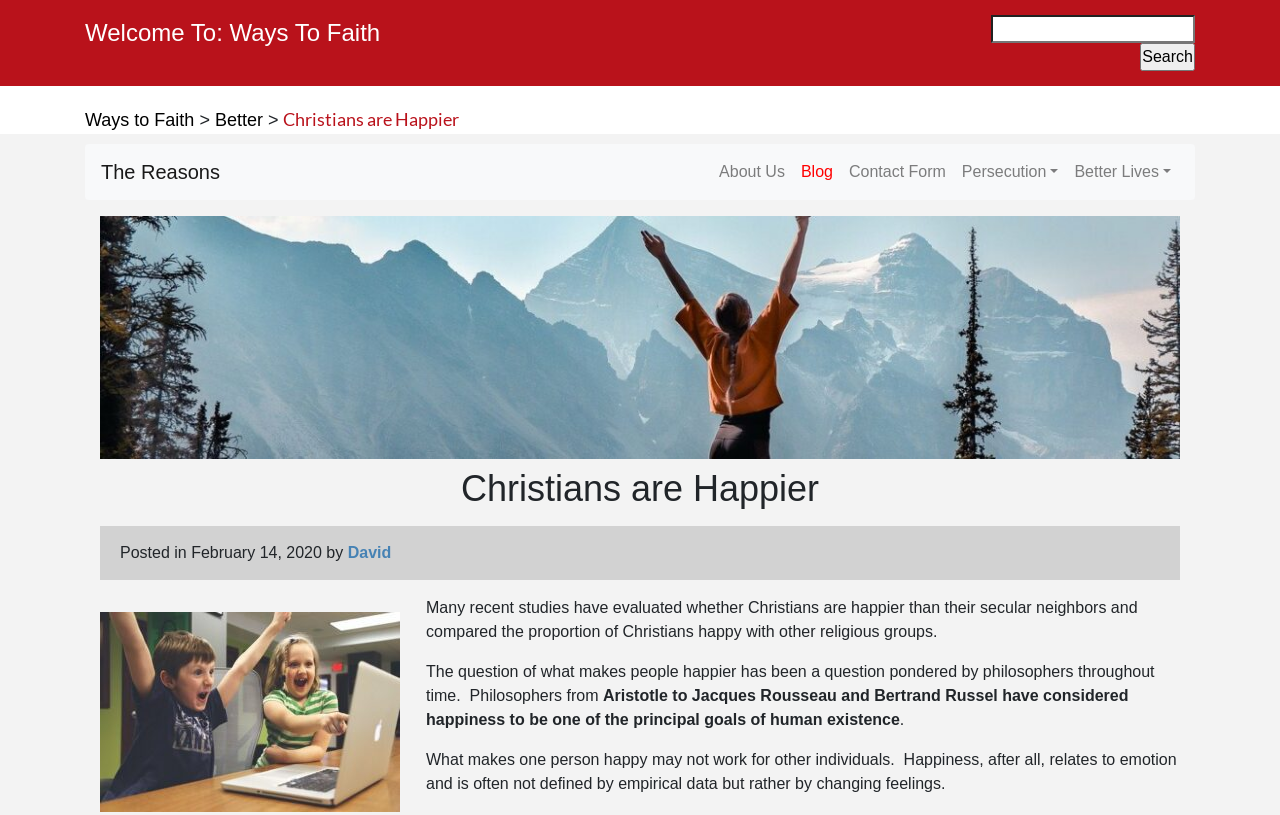Using the description "Lodge Officers 2024", locate and provide the bounding box of the UI element.

None